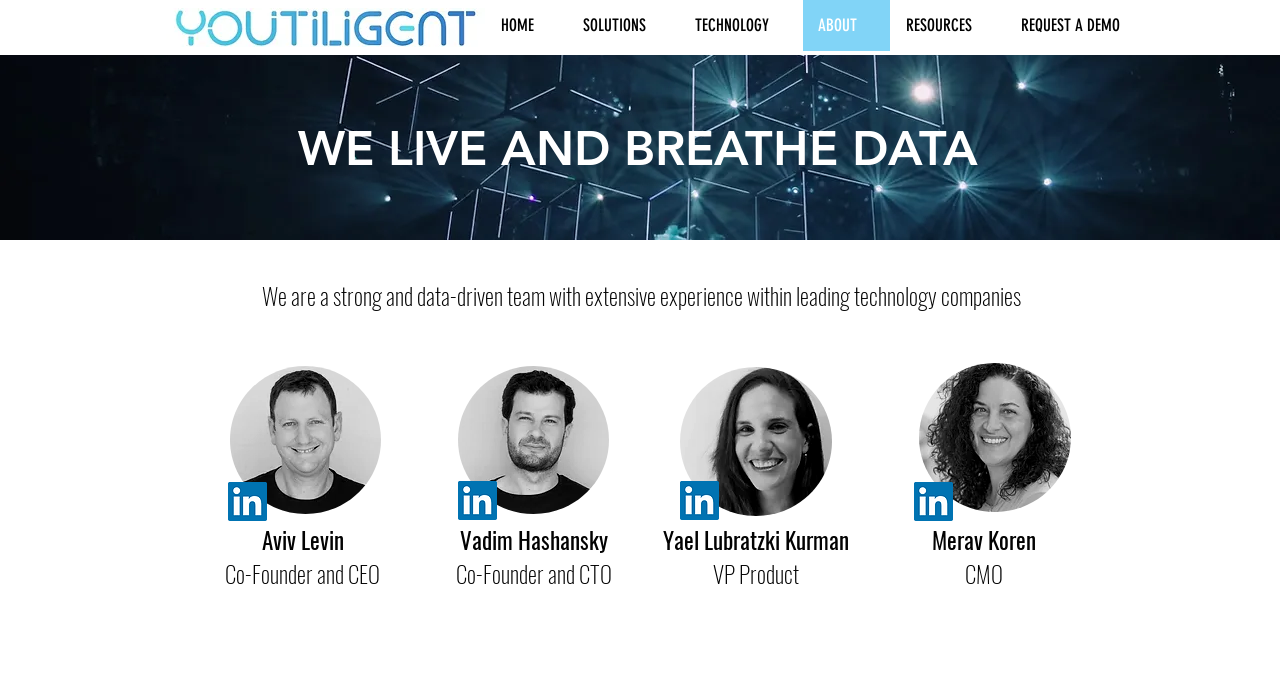Give an in-depth explanation of the webpage layout and content.

The webpage is about Youtiligent, a company that focuses on data. At the top left corner, there is a logo of Youtiligent, which is an image of the company's icon. Next to the logo, there is a navigation menu with links to different sections of the website, including "HOME", "SOLUTIONS", "TECHNOLOGY", "ABOUT", "RESOURCES", and "REQUEST A DEMO". 

Below the navigation menu, there is a heading that reads "WE LIVE AND BREATHE DATA", followed by a subheading that describes the company as a strong and data-driven team with extensive experience within leading technology companies.

On the left side of the page, there are four sections, each featuring a team member's photo, name, and title. The team members are Aviv Levin, Co-Founder and CEO; Vadim Hashansky, Co-Founder and CTO; Yael Lubratzki Kurman, VP Product; and Merav Koren, CMO. Each team member's section also includes a social media link to their LinkedIn profile.

There are a total of 5 images on the page, including the company logo and the four team members' photos. The page also has 7 links, including the navigation menu links and the social media links.